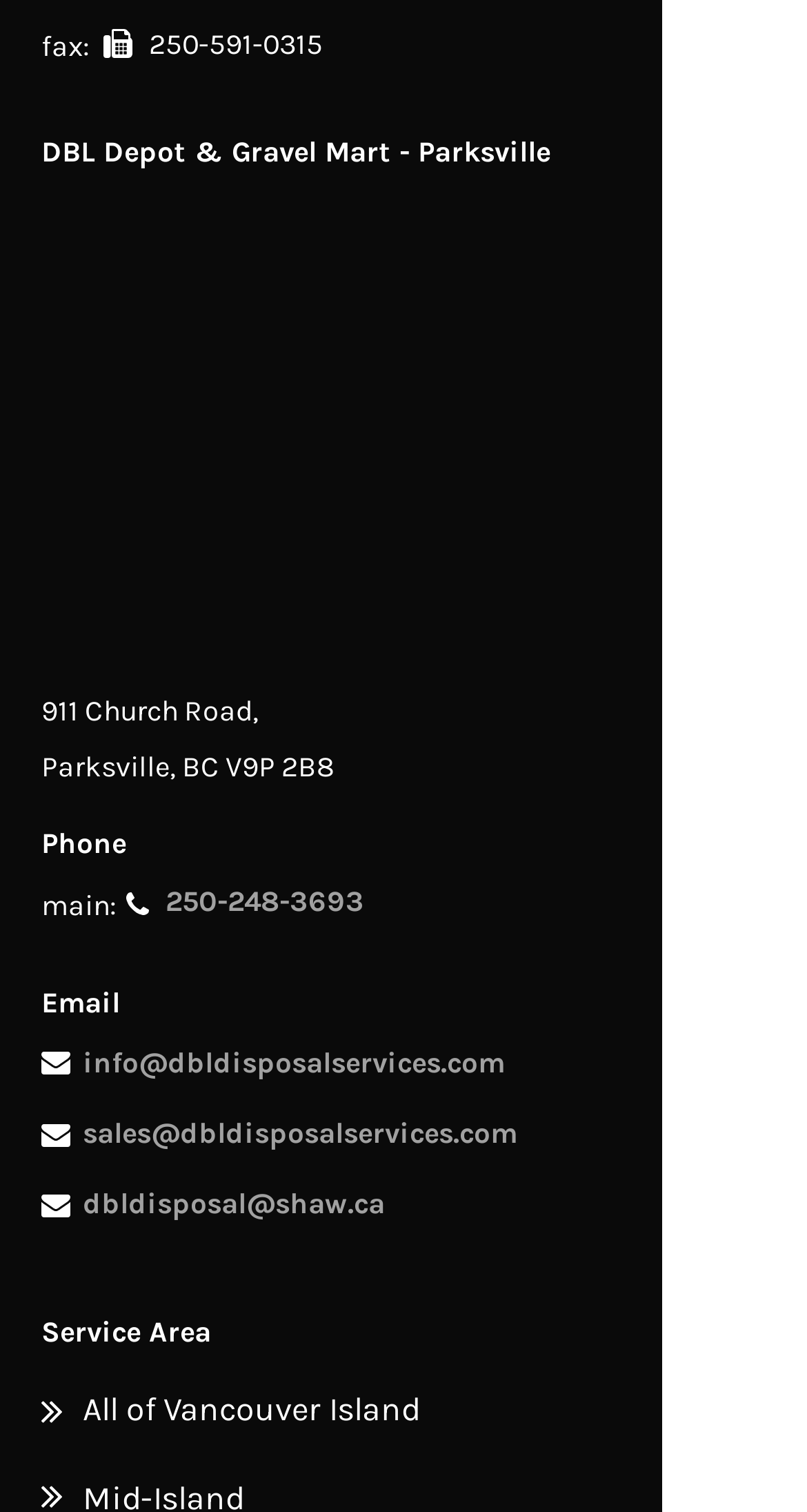Could you please study the image and provide a detailed answer to the question:
How many email addresses are provided?

I counted the number of link elements with email addresses, which are 'info@dbldisposalservices.com', 'sales@dbldisposalservices.com', and 'dbldisposal@shaw.ca'.